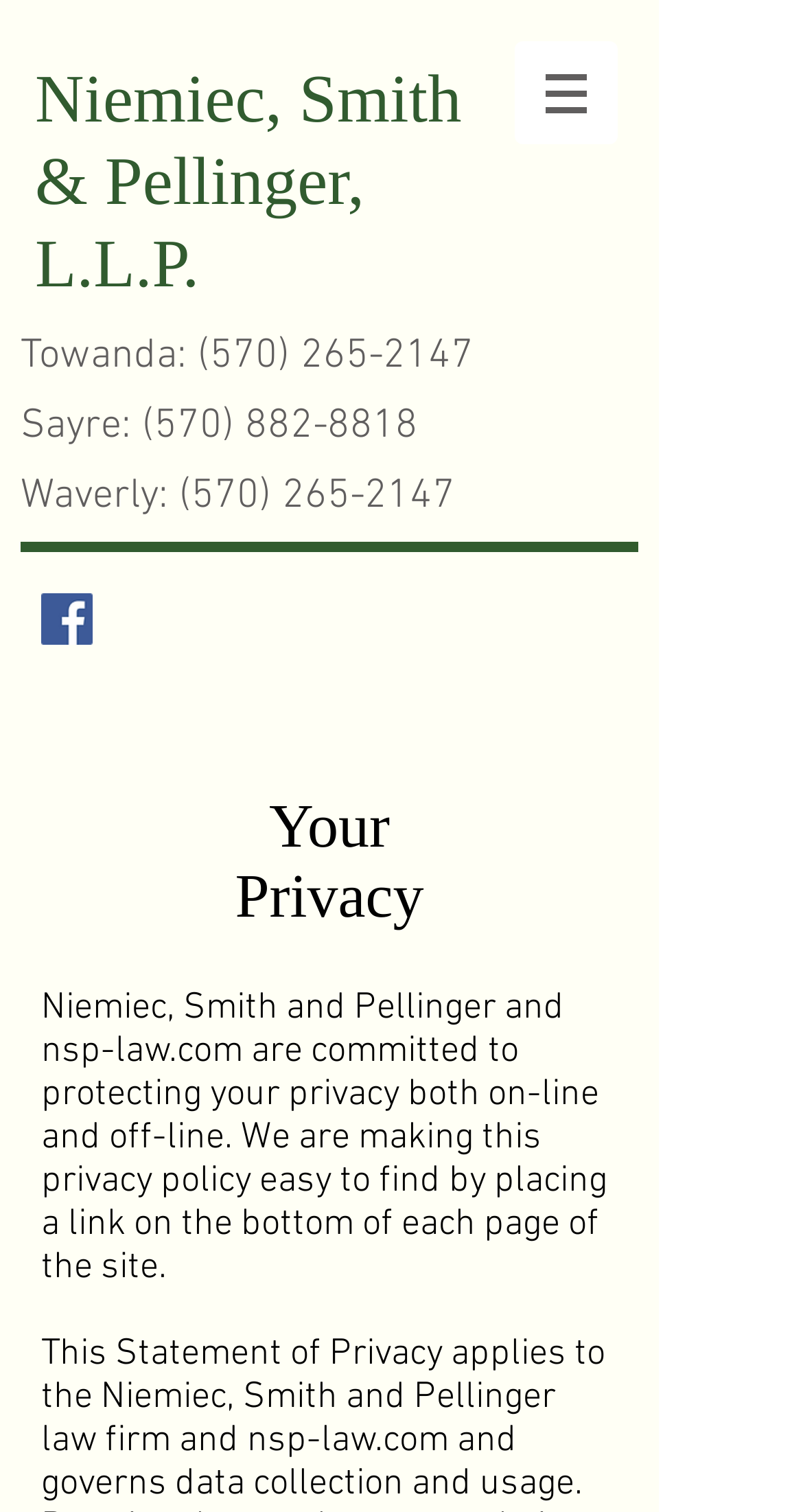Find the bounding box coordinates for the HTML element specified by: "parent_node: ananyoo".

None